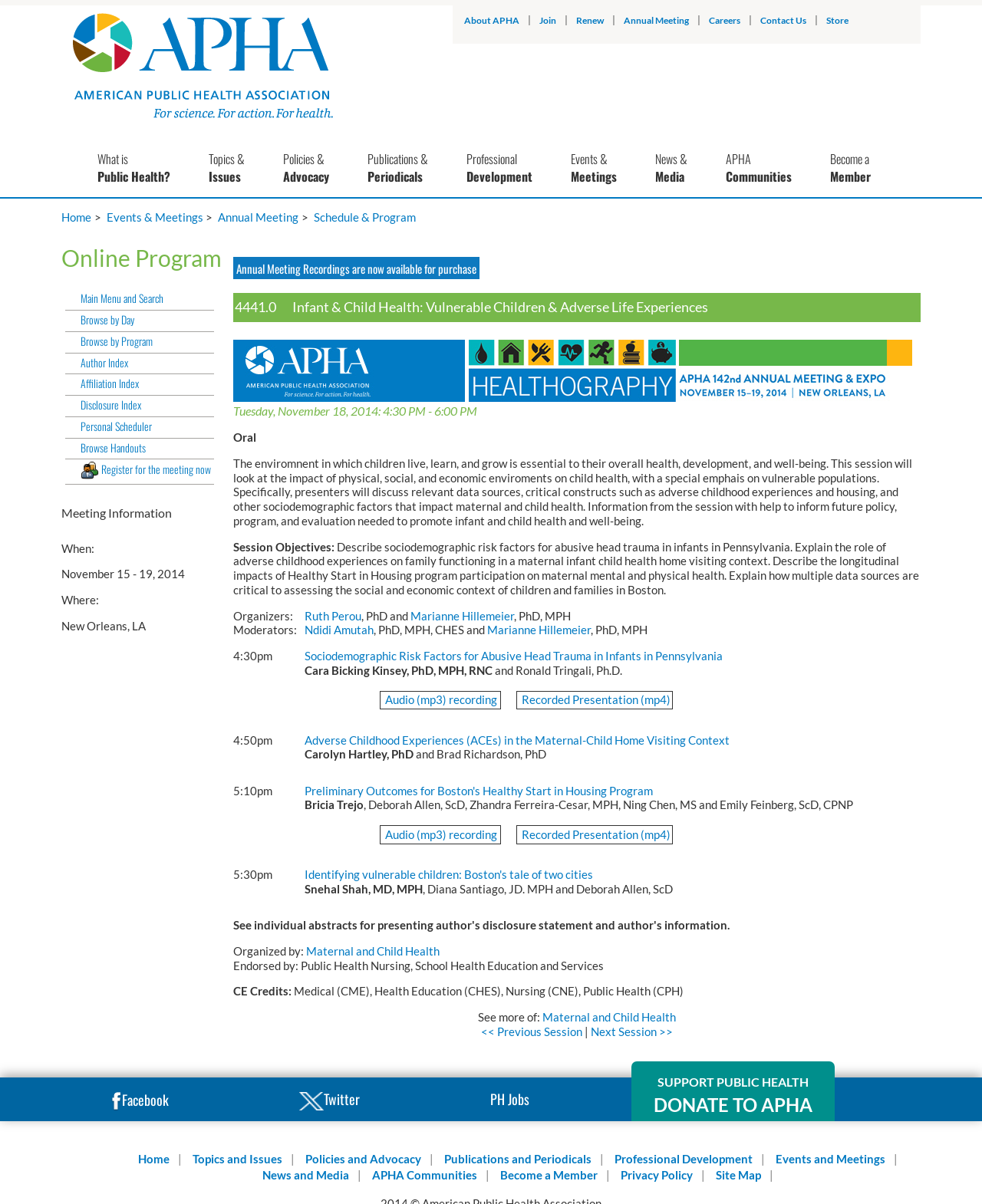Give a concise answer of one word or phrase to the question: 
What is the title of the session?

Infant & Child Health